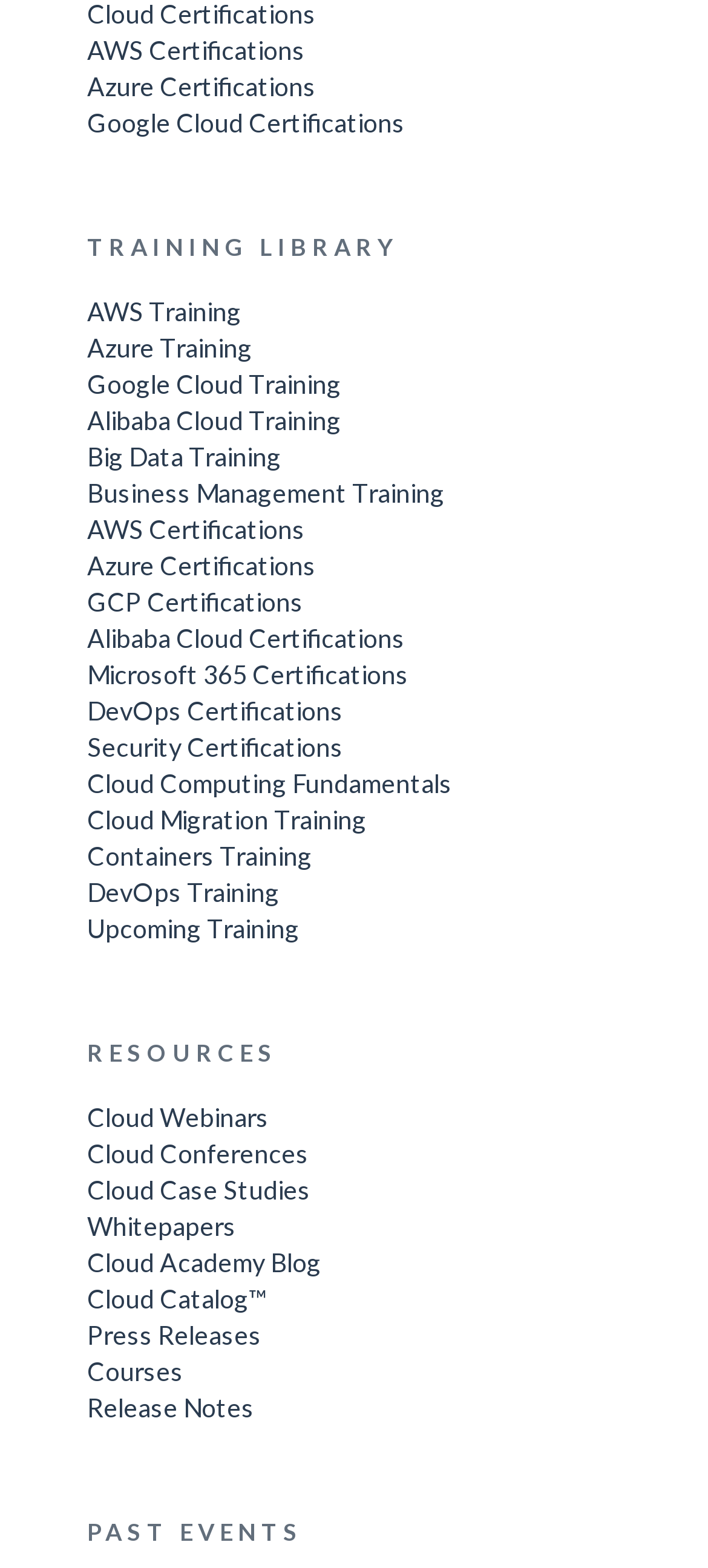Find the bounding box of the UI element described as follows: "Courses".

[0.123, 0.863, 0.877, 0.886]